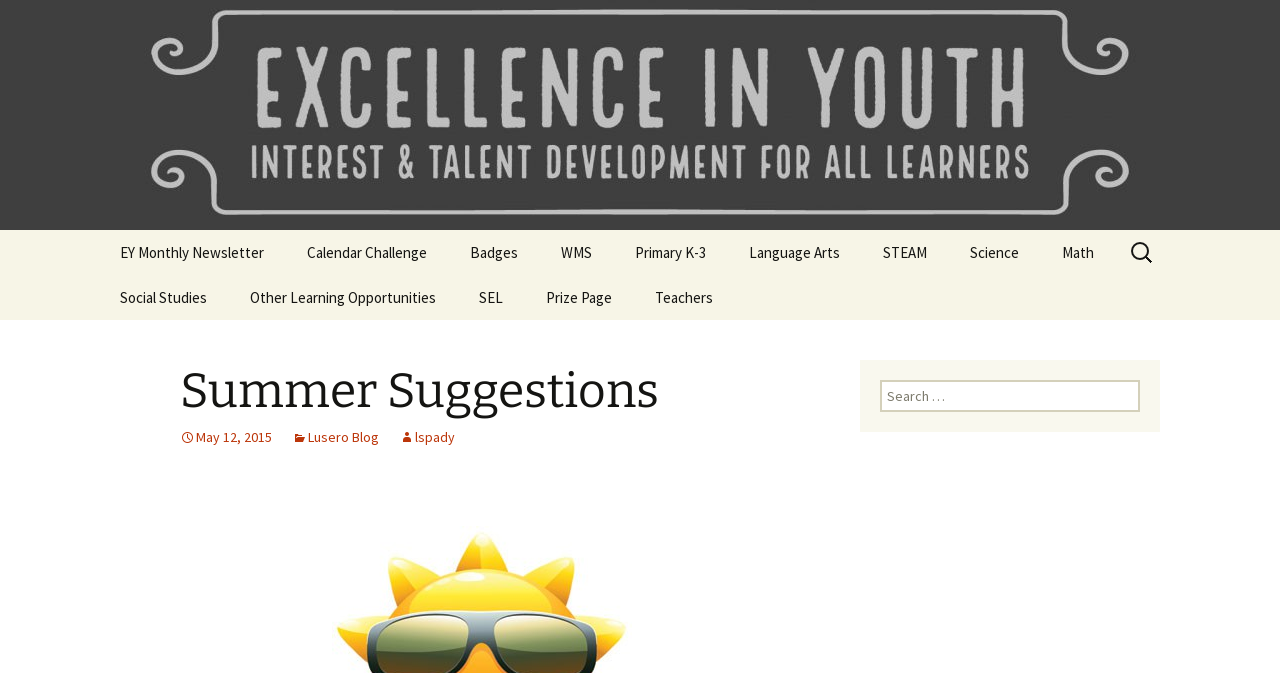How many links are there on the webpage?
Please provide a single word or phrase in response based on the screenshot.

41